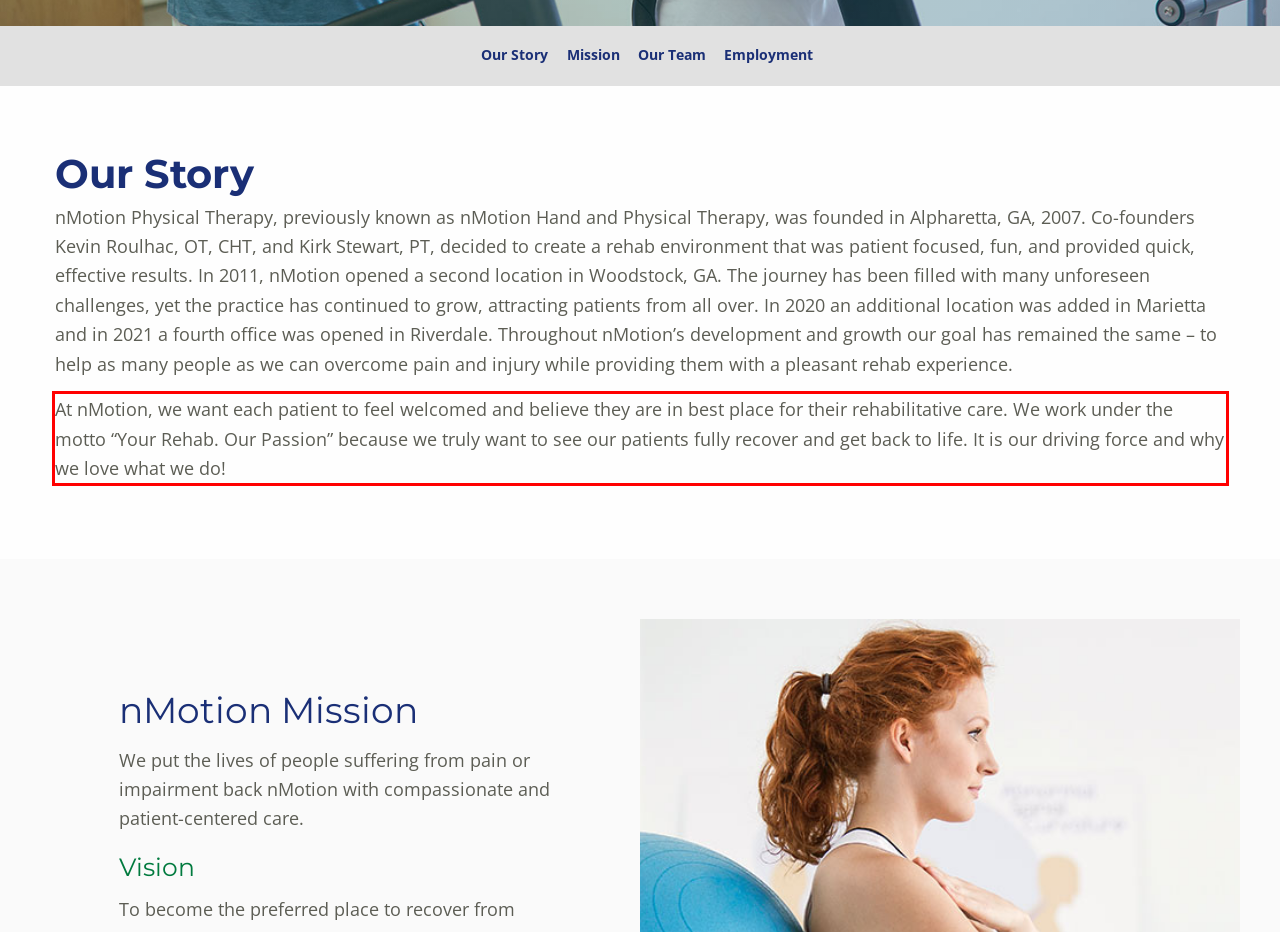Look at the screenshot of the webpage, locate the red rectangle bounding box, and generate the text content that it contains.

At nMotion, we want each patient to feel welcomed and believe they are in best place for their rehabilitative care. We work under the motto “Your Rehab. Our Passion” because we truly want to see our patients fully recover and get back to life. It is our driving force and why we love what we do!